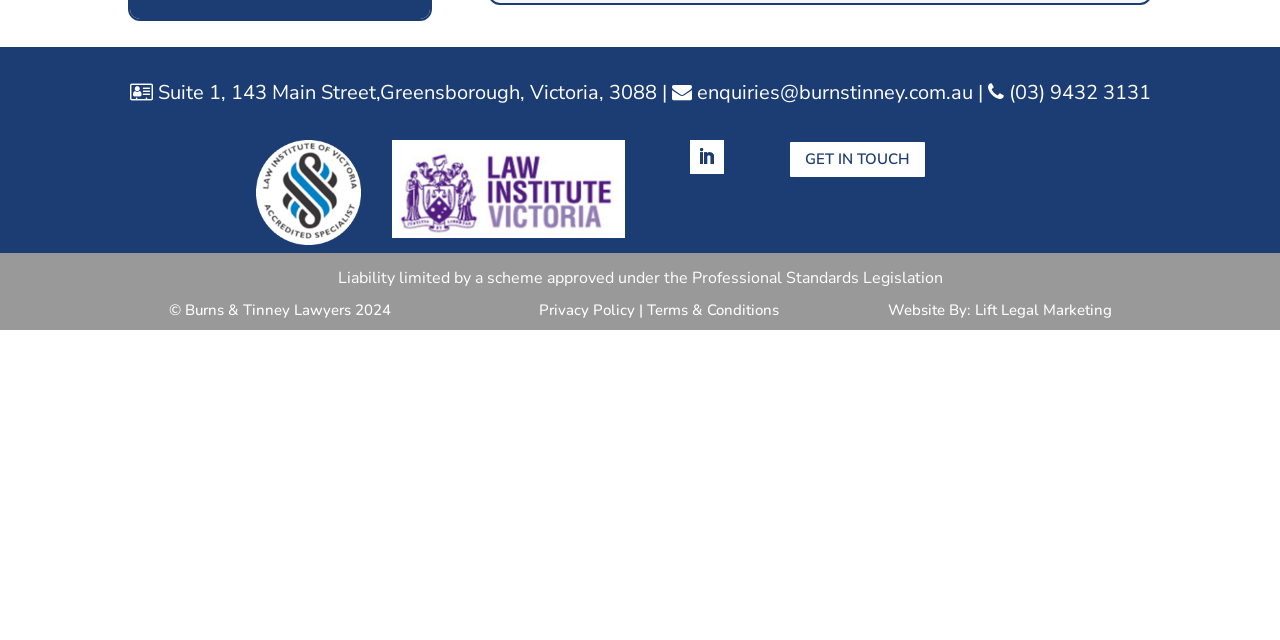Please provide the bounding box coordinates in the format (top-left x, top-left y, bottom-right x, bottom-right y). Remember, all values are floating point numbers between 0 and 1. What is the bounding box coordinate of the region described as: Get In Touch

[0.616, 0.22, 0.725, 0.28]